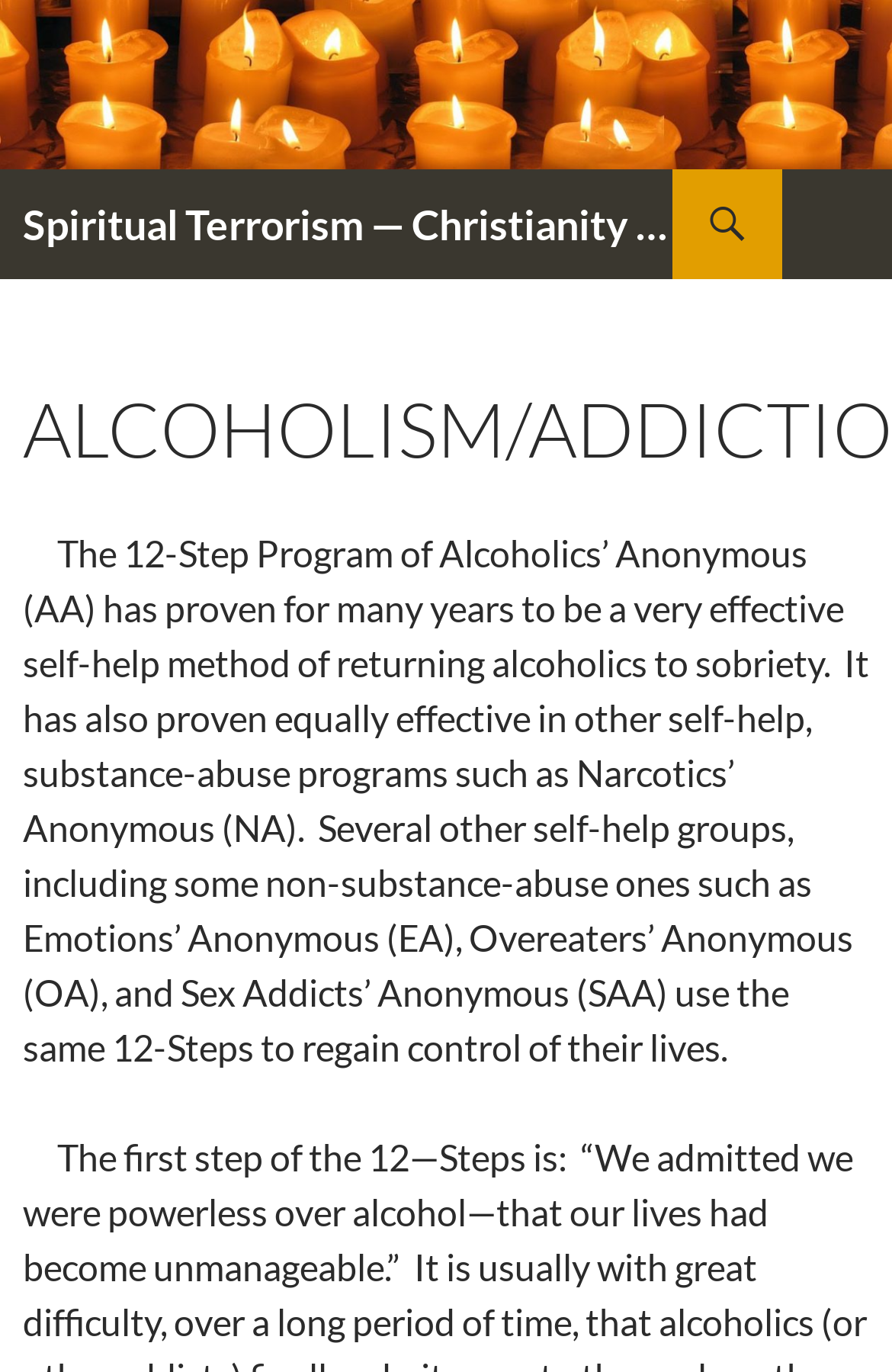Respond to the question below with a single word or phrase:
What is the function of the 'Search' link?

To search the website